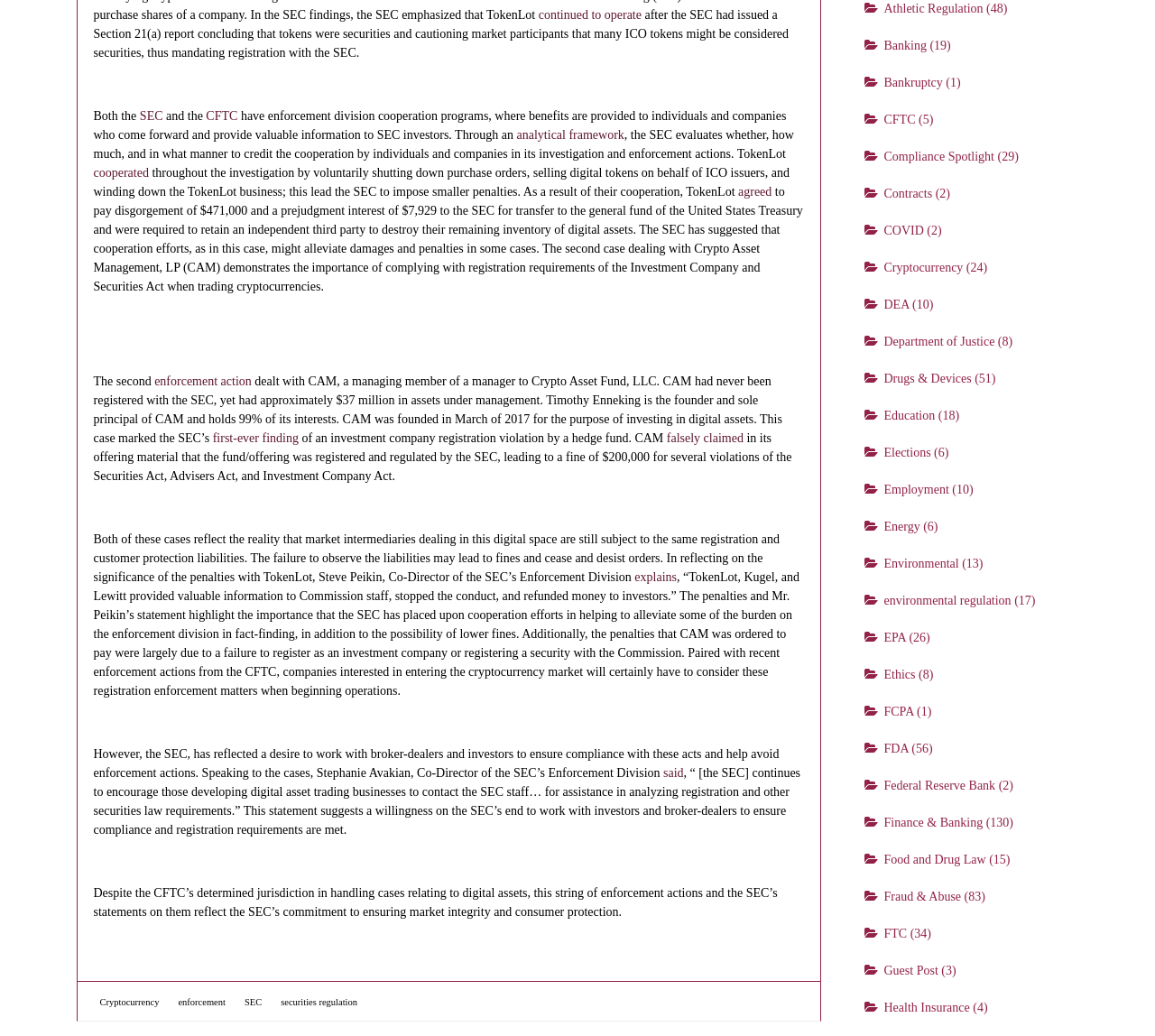What is the penalty imposed on CAM?
Based on the image, provide your answer in one word or phrase.

$200,000